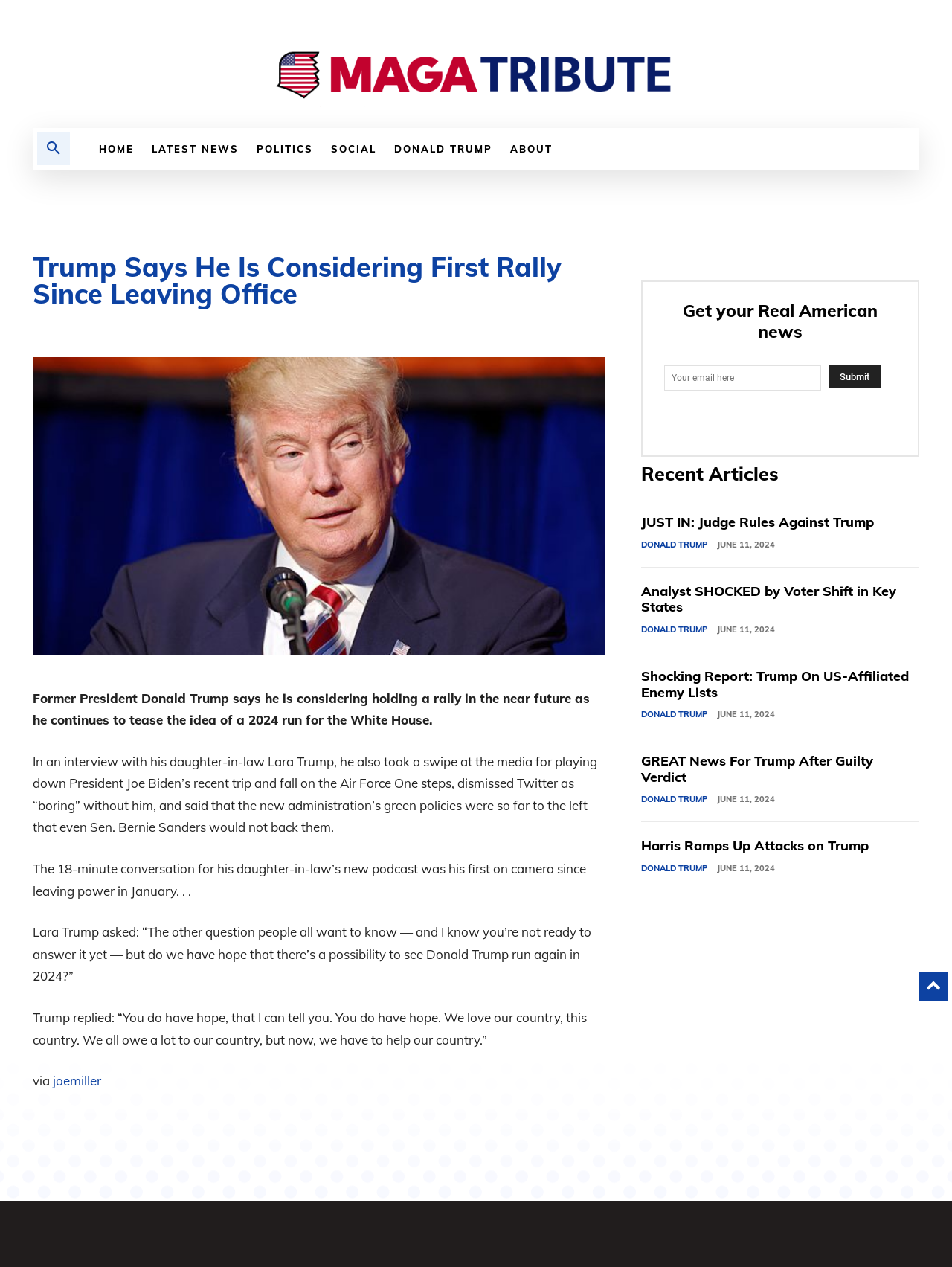What is the date of the recent articles listed on the webpage?
Carefully examine the image and provide a detailed answer to the question.

Each of the recent articles listed on the webpage has a timestamp, and they all share the same date, which is JUNE 11, 2024.